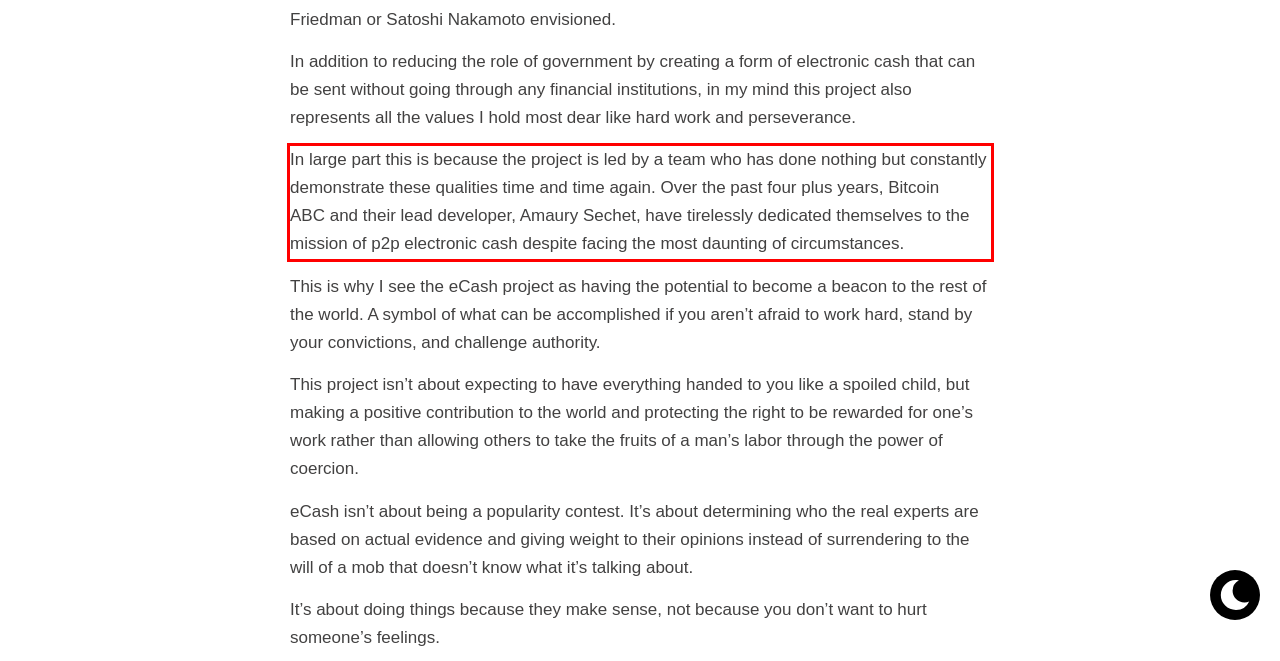Review the screenshot of the webpage and recognize the text inside the red rectangle bounding box. Provide the extracted text content.

In large part this is because the project is led by a team who has done nothing but constantly demonstrate these qualities time and time again. Over the past four plus years, Bitcoin ABC and their lead developer, Amaury Sechet, have tirelessly dedicated themselves to the mission of p2p electronic cash despite facing the most daunting of circumstances.